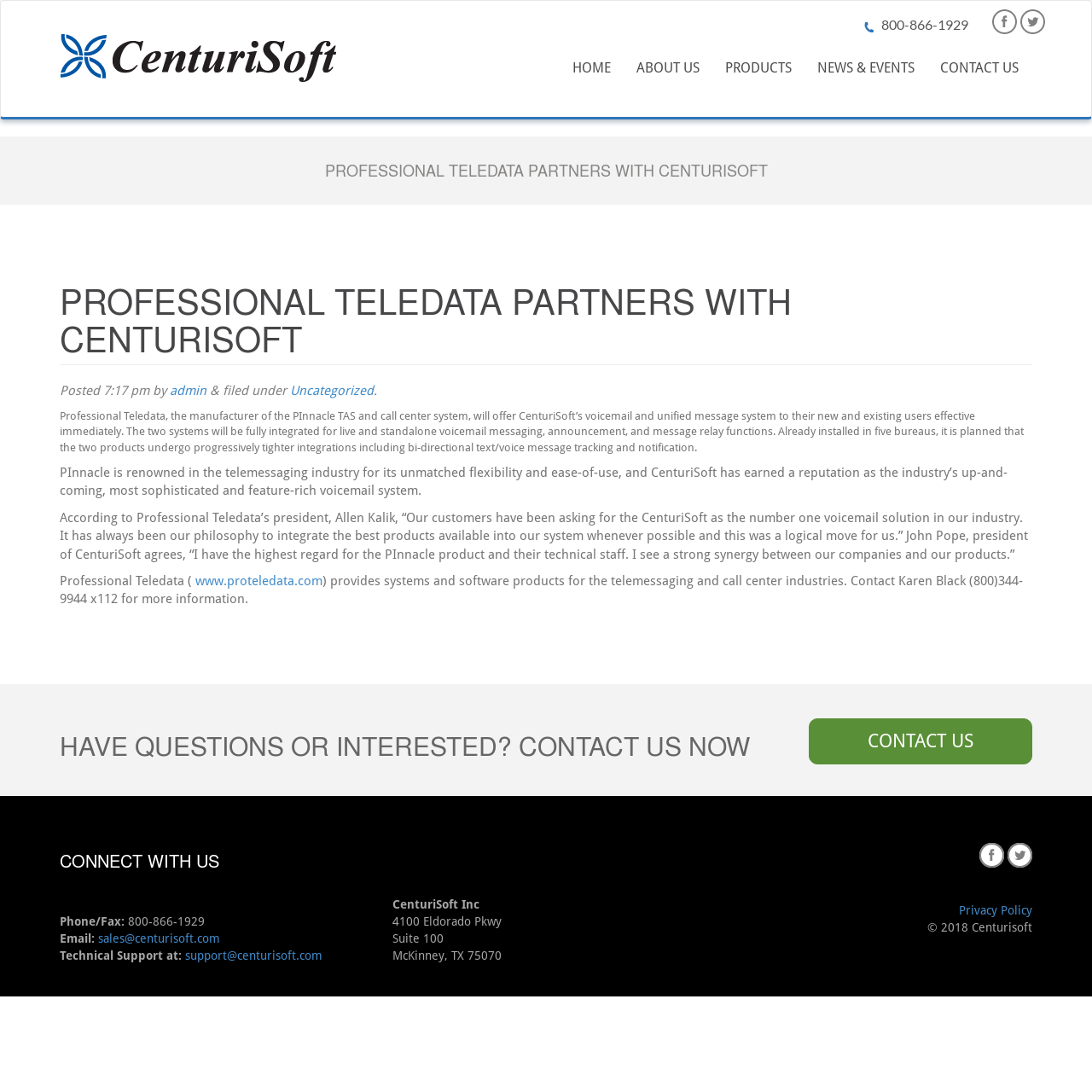What is the email address for technical support?
Using the visual information, answer the question in a single word or phrase.

support@centurisoft.com